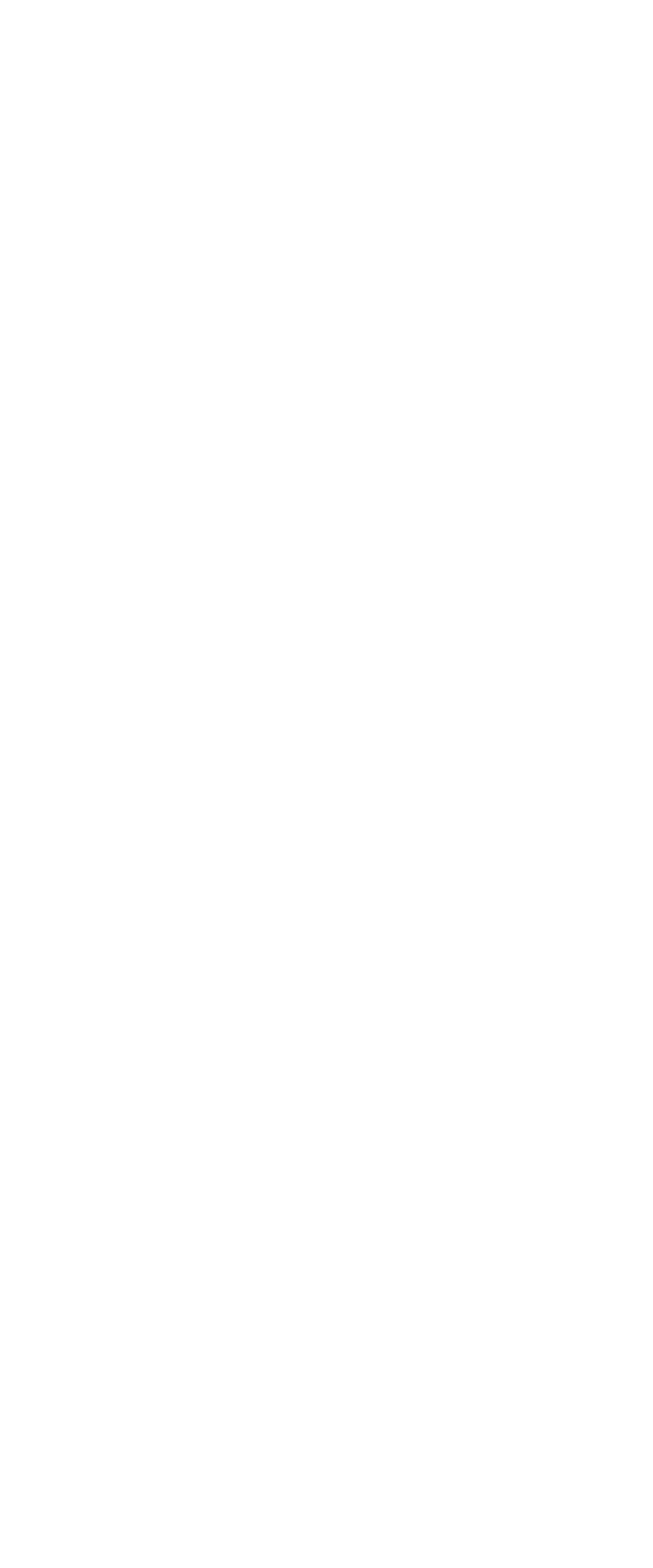What is the category of the posts at the bottom of the webpage?
Using the details from the image, give an elaborate explanation to answer the question.

The bottom section of the webpage is categorized by the heading element with the text 'MOST VIEWED POSTS', which indicates that the posts below it are the most viewed posts.